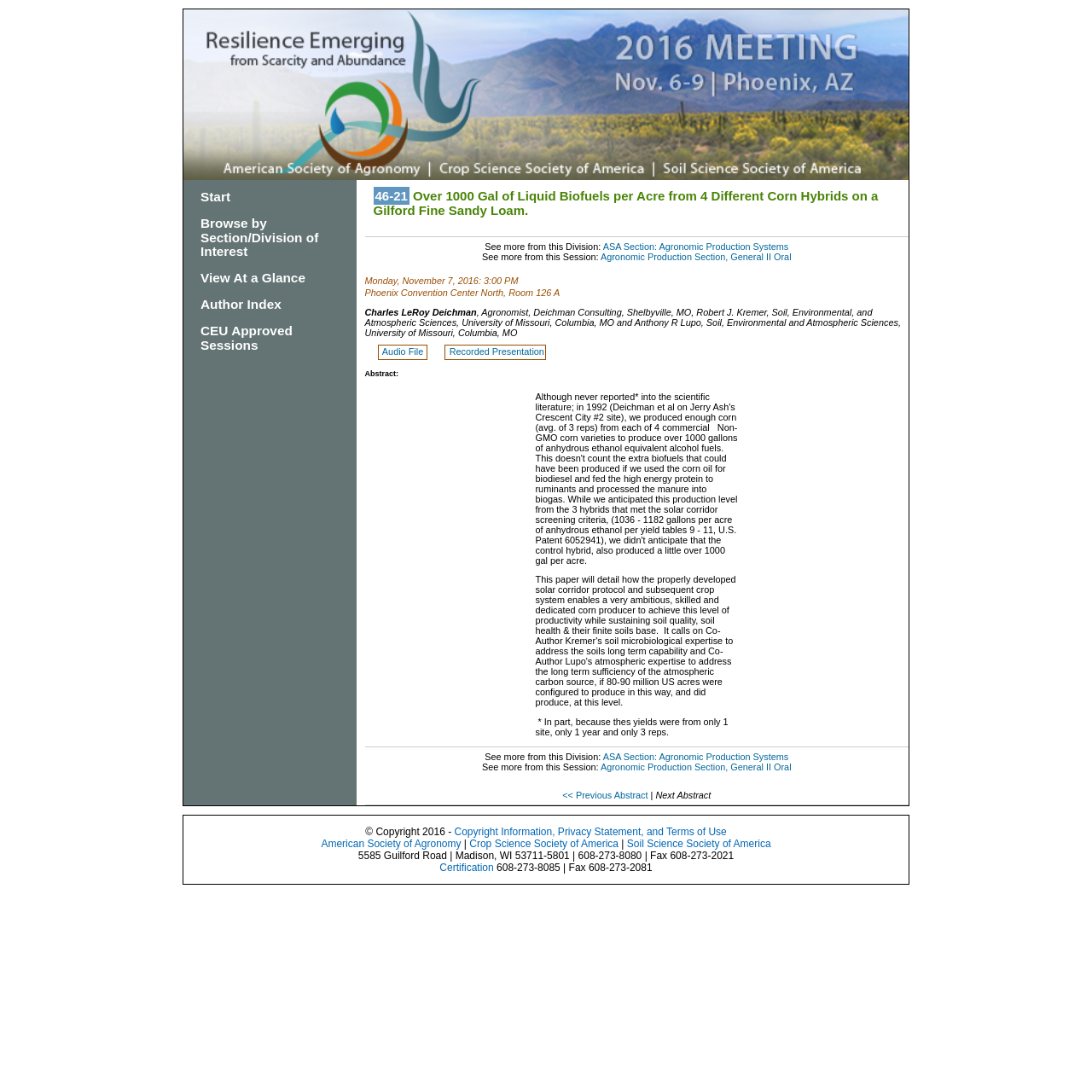Specify the bounding box coordinates of the area to click in order to execute this command: 'Go to ASA Section: Agronomic Production Systems'. The coordinates should consist of four float numbers ranging from 0 to 1, and should be formatted as [left, top, right, bottom].

[0.552, 0.221, 0.722, 0.231]